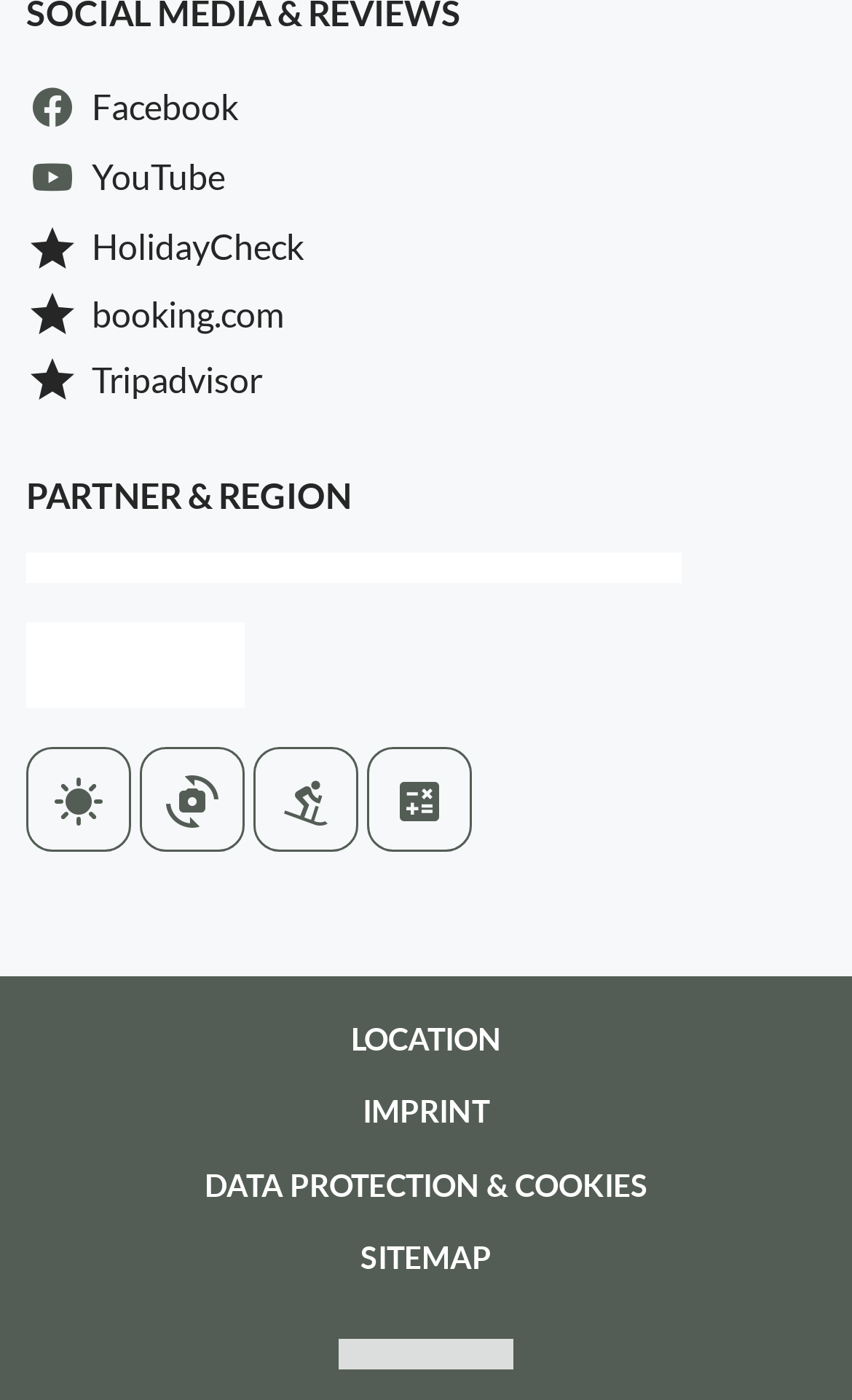Indicate the bounding box coordinates of the clickable region to achieve the following instruction: "Visit Werbeagentur Praxmarer."

[0.397, 0.95, 0.603, 0.984]